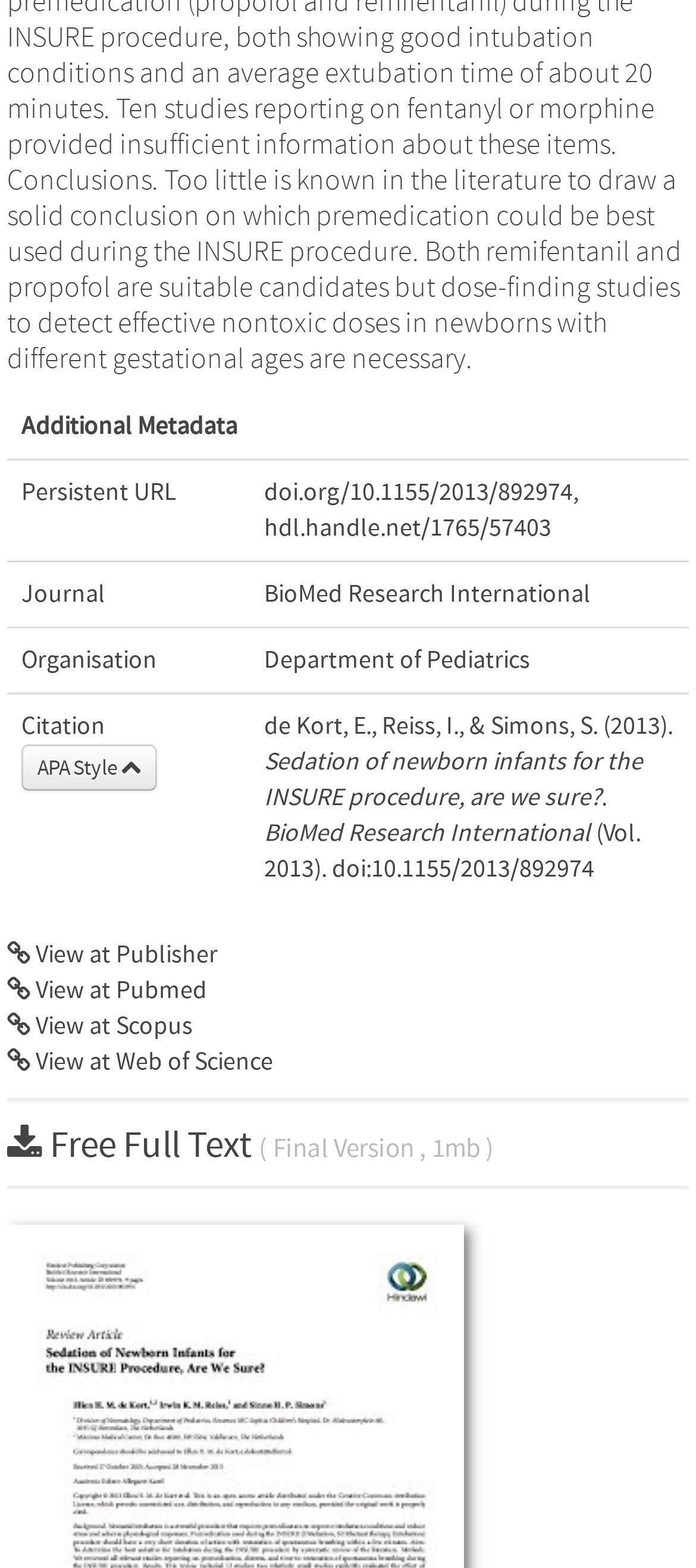Given the description of the UI element: "doi.org/10.1155/2013/892974", predict the bounding box coordinates in the form of [left, top, right, bottom], with each value being a float between 0 and 1.

[0.379, 0.306, 0.823, 0.324]